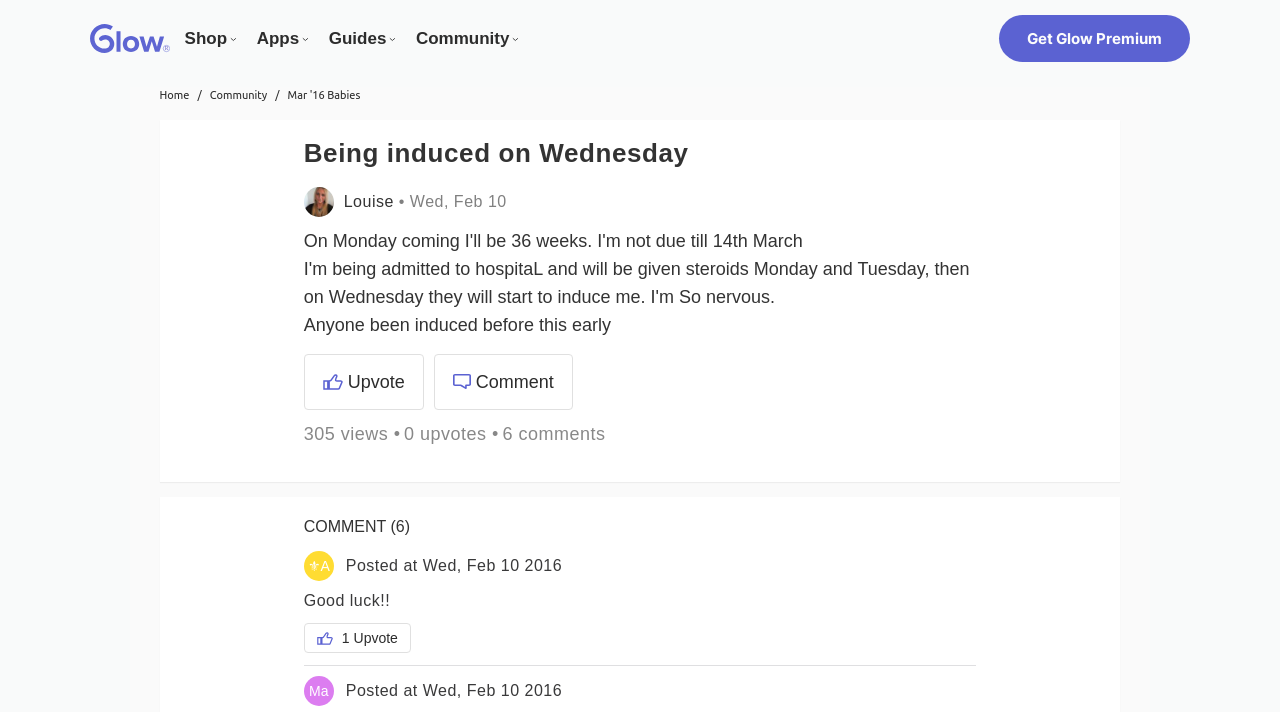Locate the bounding box coordinates for the element described below: "Mar '16 Babies". The coordinates must be four float values between 0 and 1, formatted as [left, top, right, bottom].

[0.225, 0.125, 0.282, 0.142]